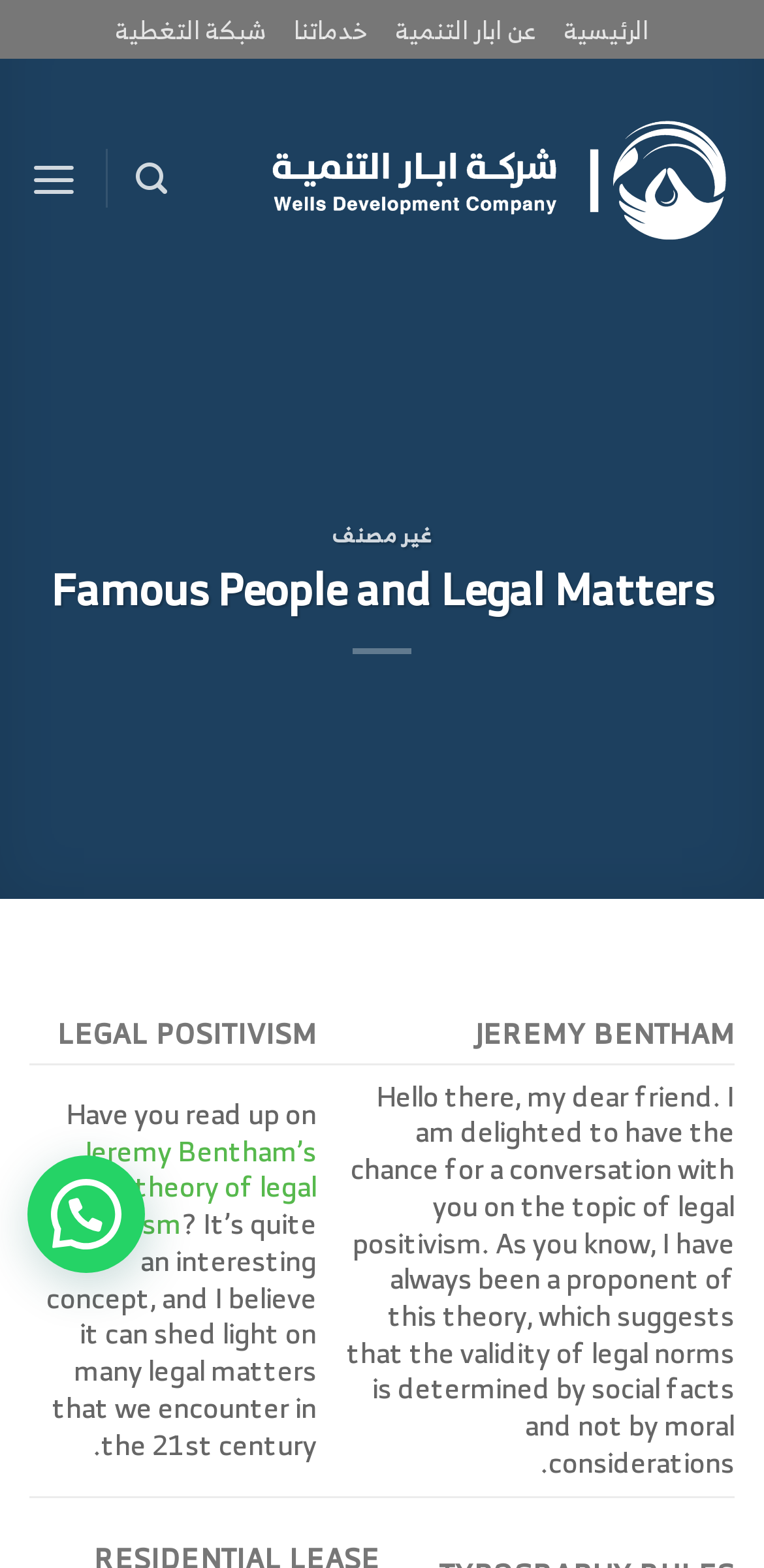Locate the bounding box coordinates of the element I should click to achieve the following instruction: "read about Jeremy Bentham’s theory of legal positivism".

[0.069, 0.718, 0.415, 0.796]